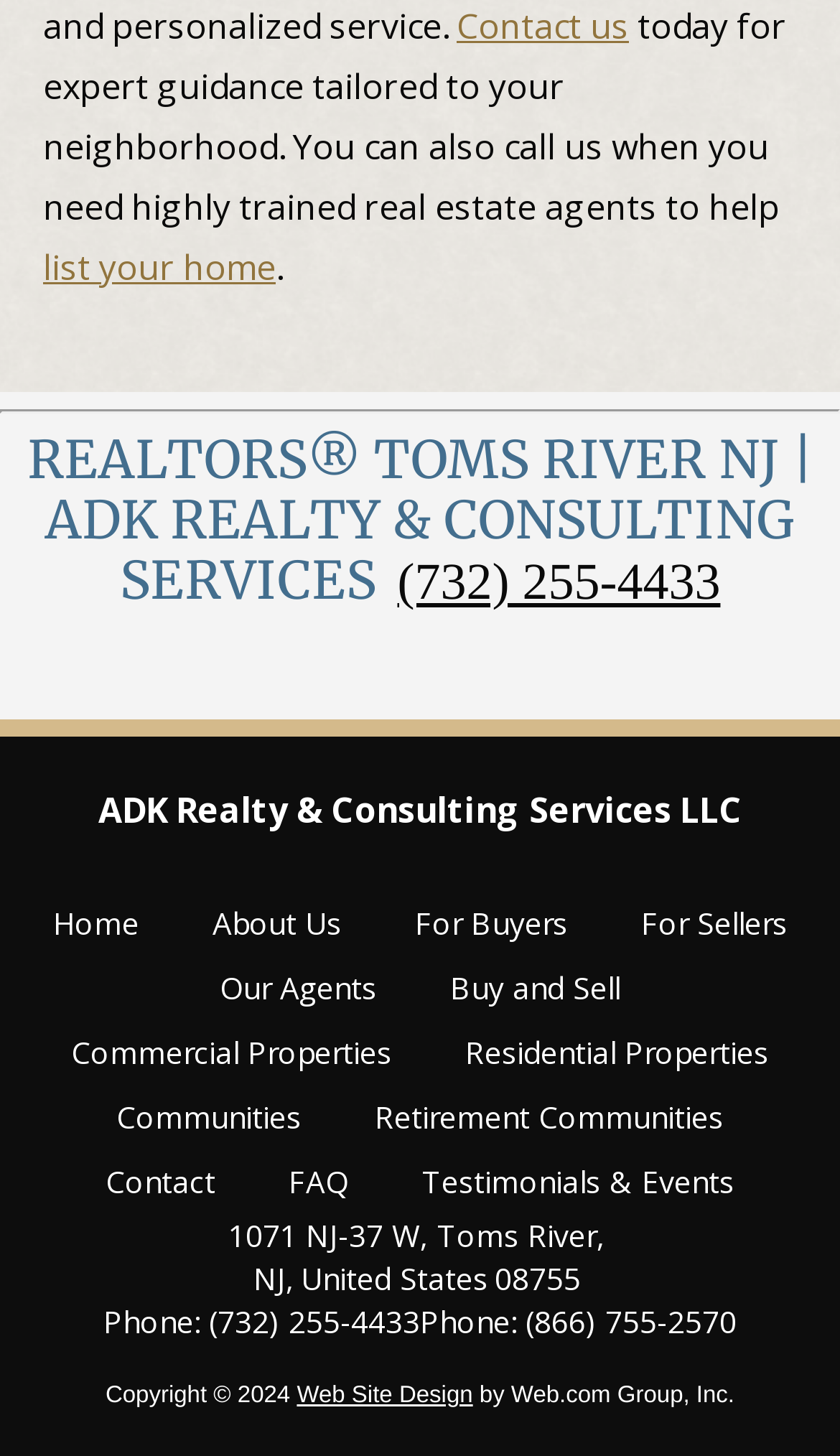Please respond in a single word or phrase: 
What services does the realty company provide?

Buy and Sell, Commercial Properties, Residential Properties